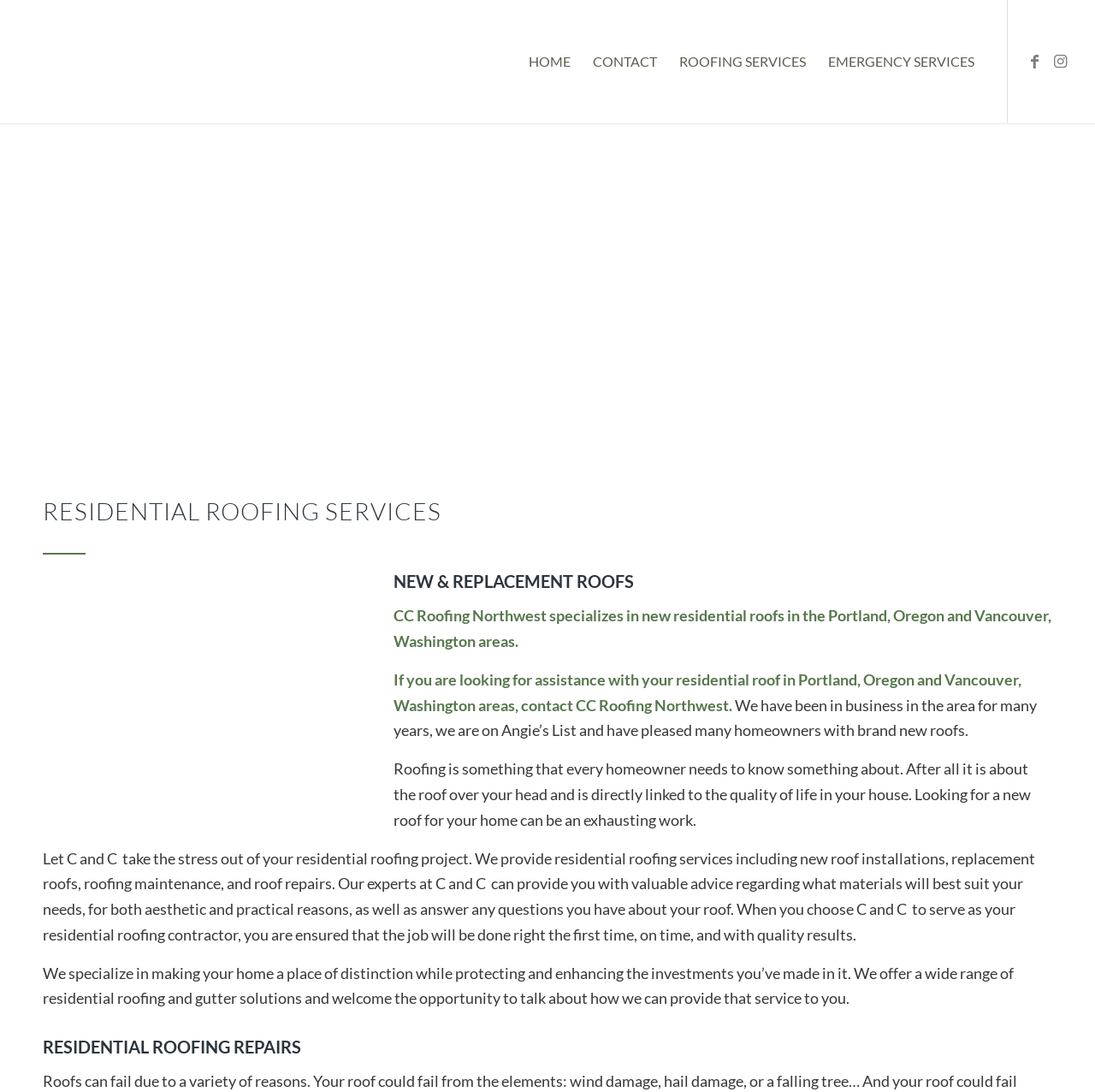Construct a comprehensive description capturing every detail on the webpage.

The webpage is about residential roofing services provided by CC Roofing Northwest. At the top, there is a menu bar with four menu items: "HOME", "CONTACT", "ROOFING SERVICES", and "EMERGENCY SERVICES", aligned horizontally from left to right. Next to the menu bar, there are two social media links, "Link to Facebook" and "Link to Instagram", positioned at the top-right corner.

Below the menu bar, there is a large header image with the company name "CC Roofing Northwest Services Header". Underneath the header image, there is a main heading "RESIDENTIAL ROOFING SERVICES" followed by a subheading "NEW & REPLACEMENT ROOFS".

The main content area is divided into several sections. The first section describes the company's specialization in new residential roofs in the Portland, Oregon, and Vancouver, Washington areas. The second section provides information about the company's experience and reputation in the area. The third section explains the importance of roofing and the services offered by CC Roofing Northwest, including new roof installations, replacement roofs, roofing maintenance, and roof repairs.

Further down, there is another section that highlights the company's expertise in providing valuable advice on roofing materials and answering questions about roofing projects. The final section describes the company's commitment to making homes a place of distinction while protecting and enhancing investments.

At the very bottom, there is a heading "RESIDENTIAL ROOFING REPAIRS", which likely leads to a separate section or page about roofing repair services.